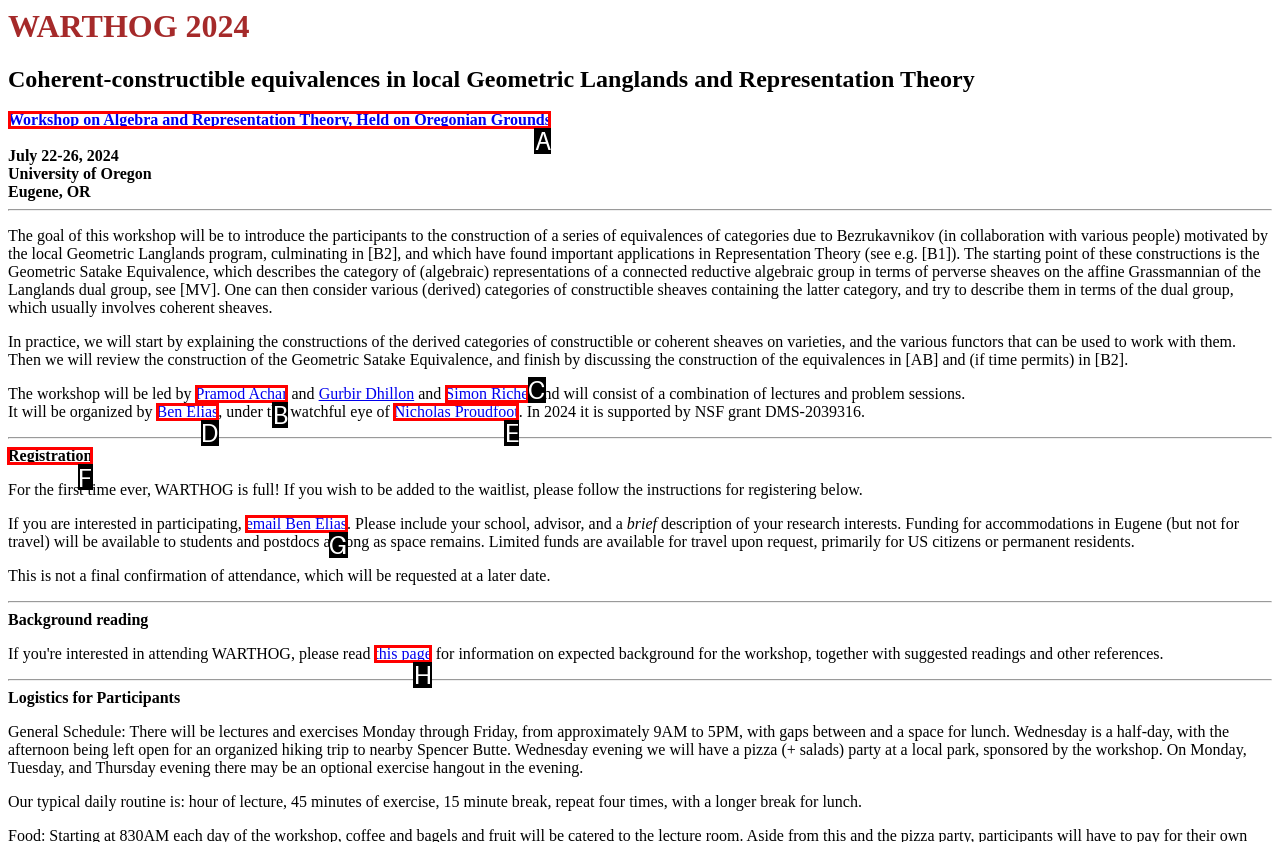Among the marked elements in the screenshot, which letter corresponds to the UI element needed for the task: Go to the boxing category?

None